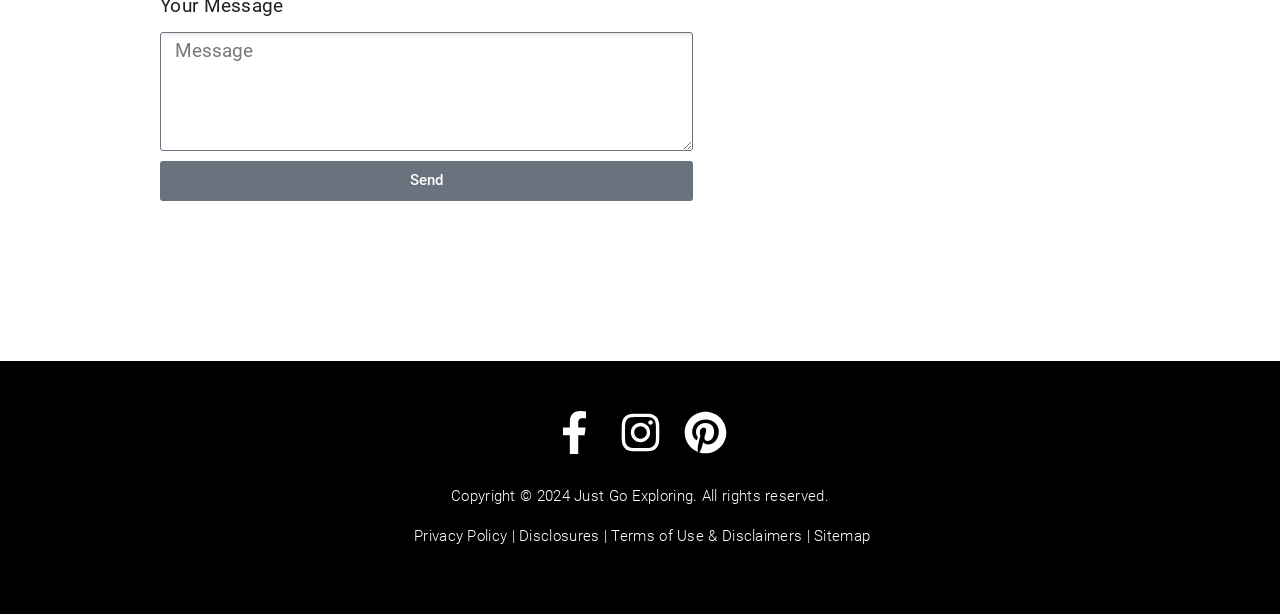What is the text on the required textbox?
Using the visual information, reply with a single word or short phrase.

Your Message